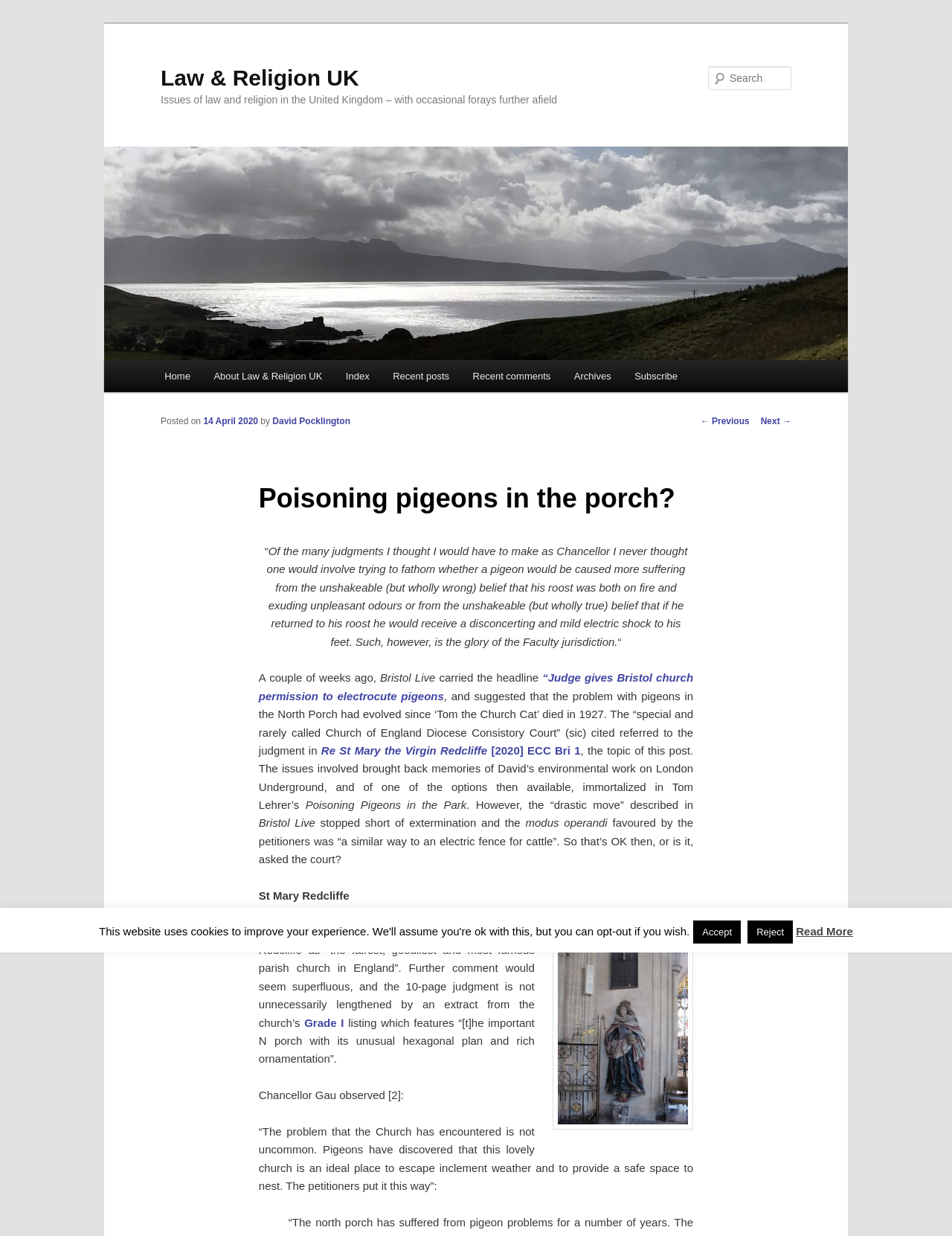Please specify the bounding box coordinates for the clickable region that will help you carry out the instruction: "Go to the home page".

[0.16, 0.291, 0.212, 0.317]